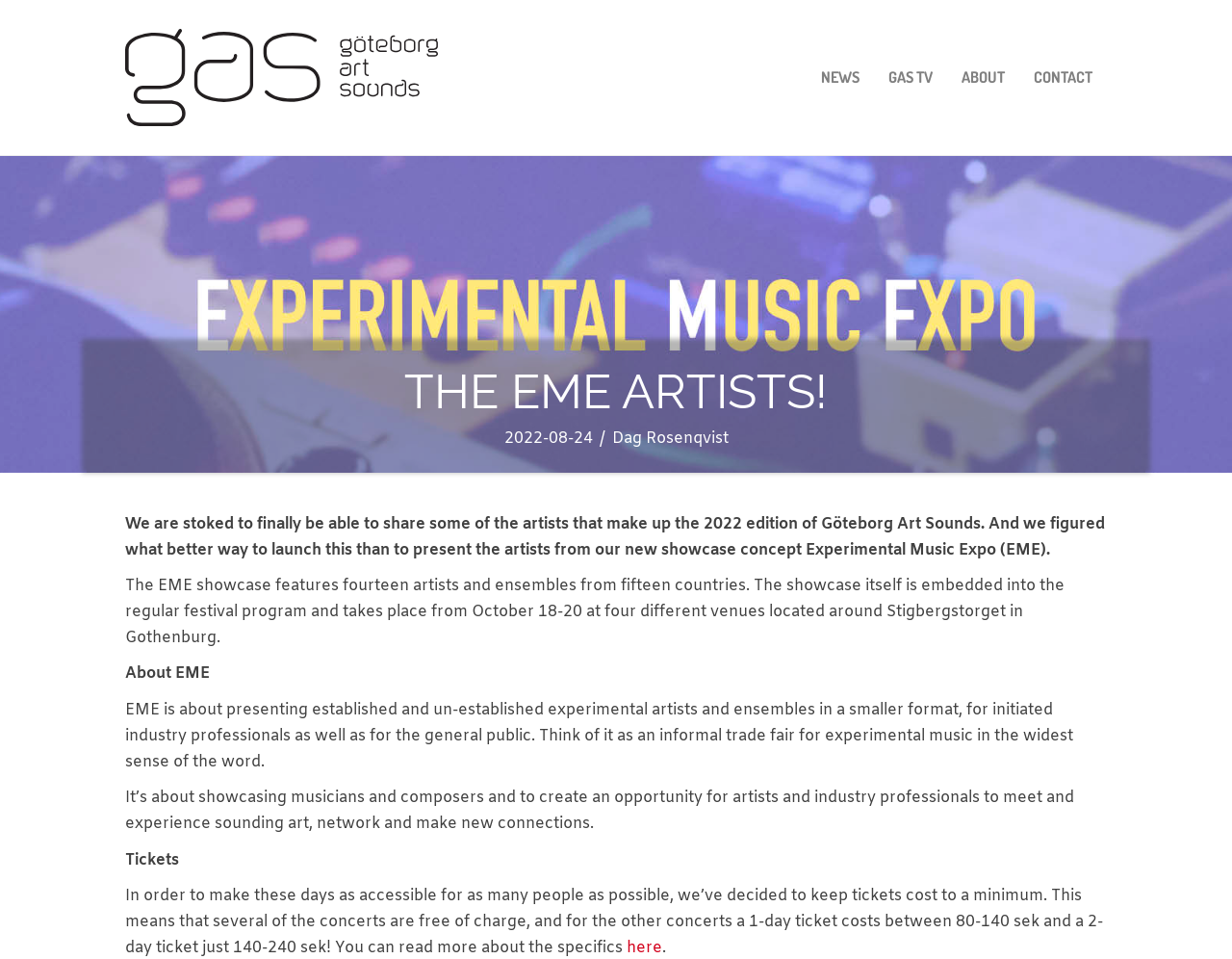Identify the bounding box coordinates of the HTML element based on this description: "Contact".

[0.827, 0.055, 0.898, 0.107]